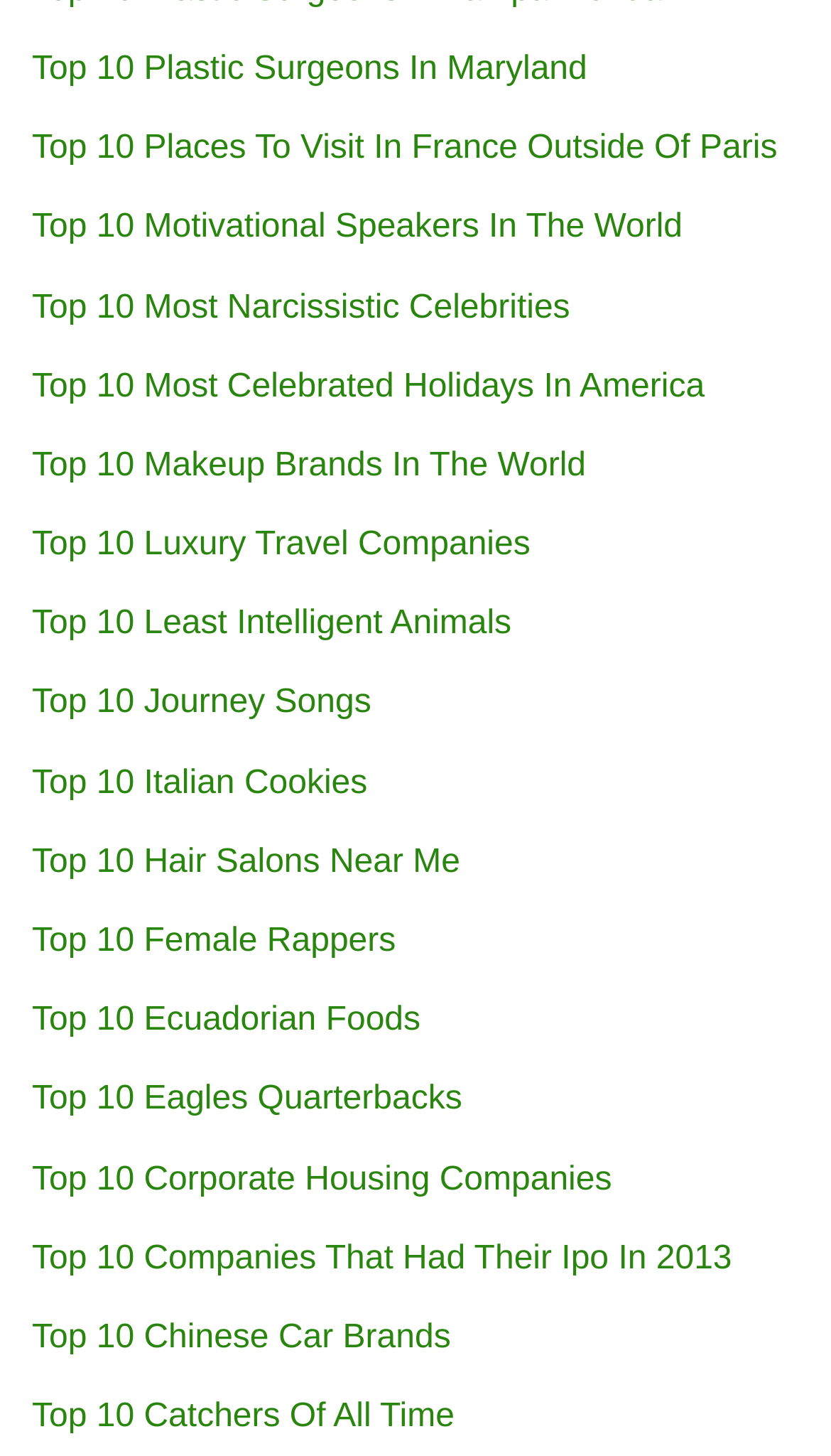Use one word or a short phrase to answer the question provided: 
What is the topic of the first link?

Plastic Surgeons In Maryland